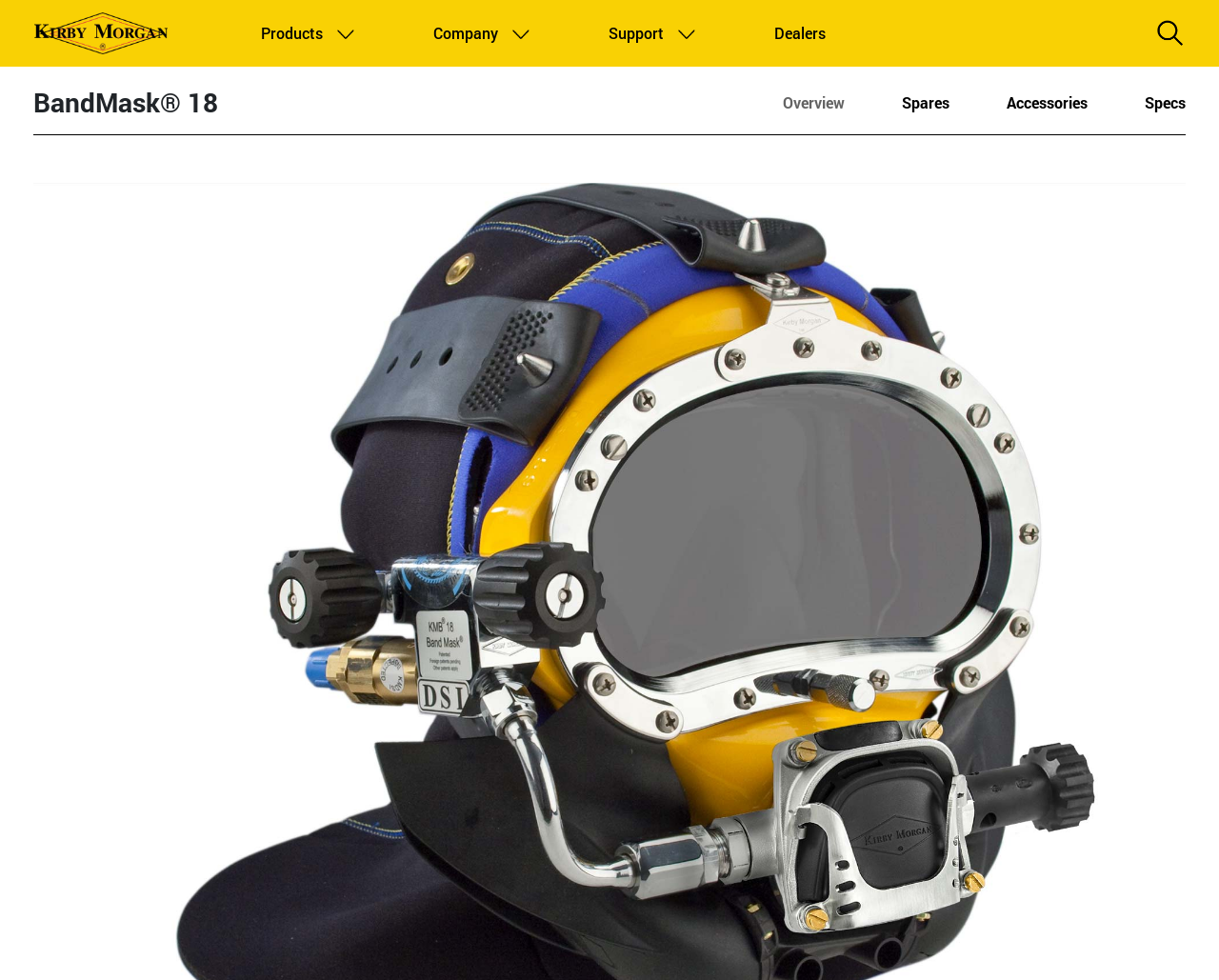Identify the bounding box coordinates of the area you need to click to perform the following instruction: "view products".

[0.208, 0.015, 0.271, 0.054]